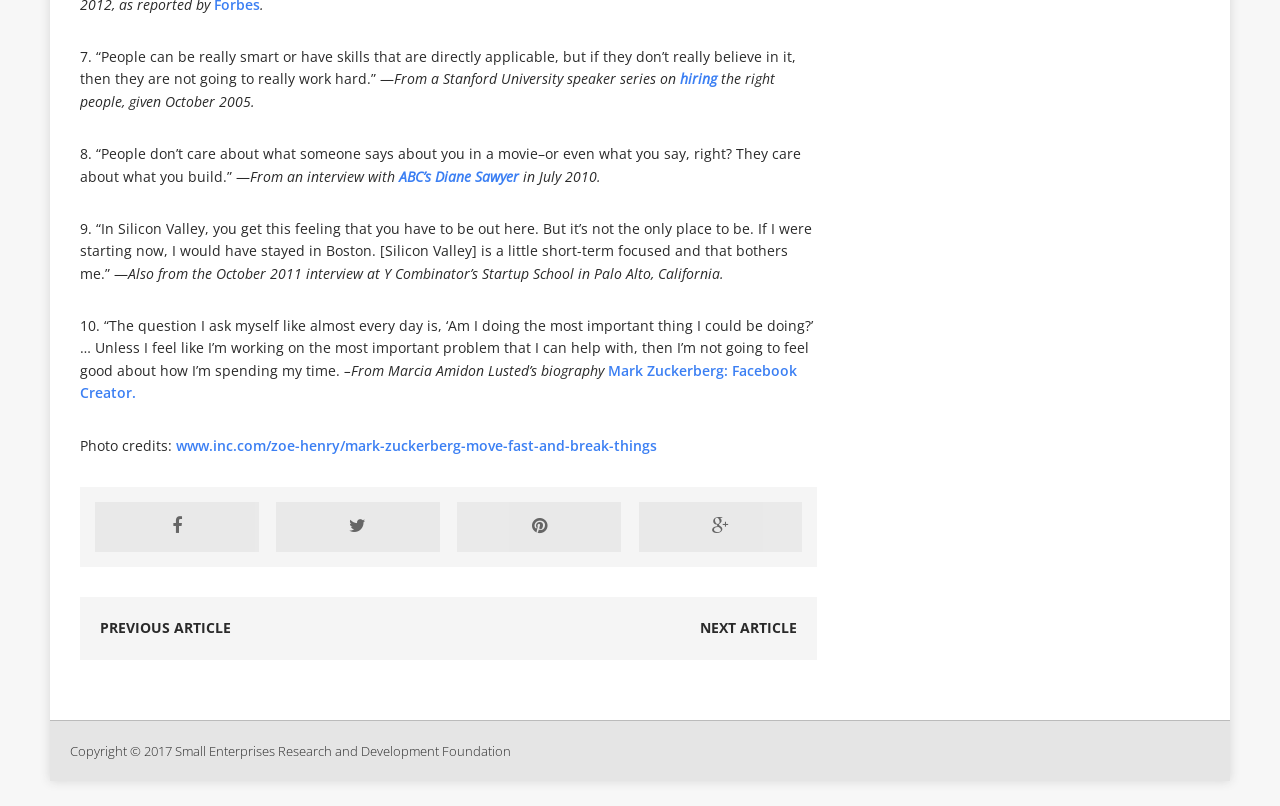Please locate the bounding box coordinates of the element that should be clicked to complete the given instruction: "Read the quote from a Stanford University speaker series".

[0.062, 0.058, 0.622, 0.11]